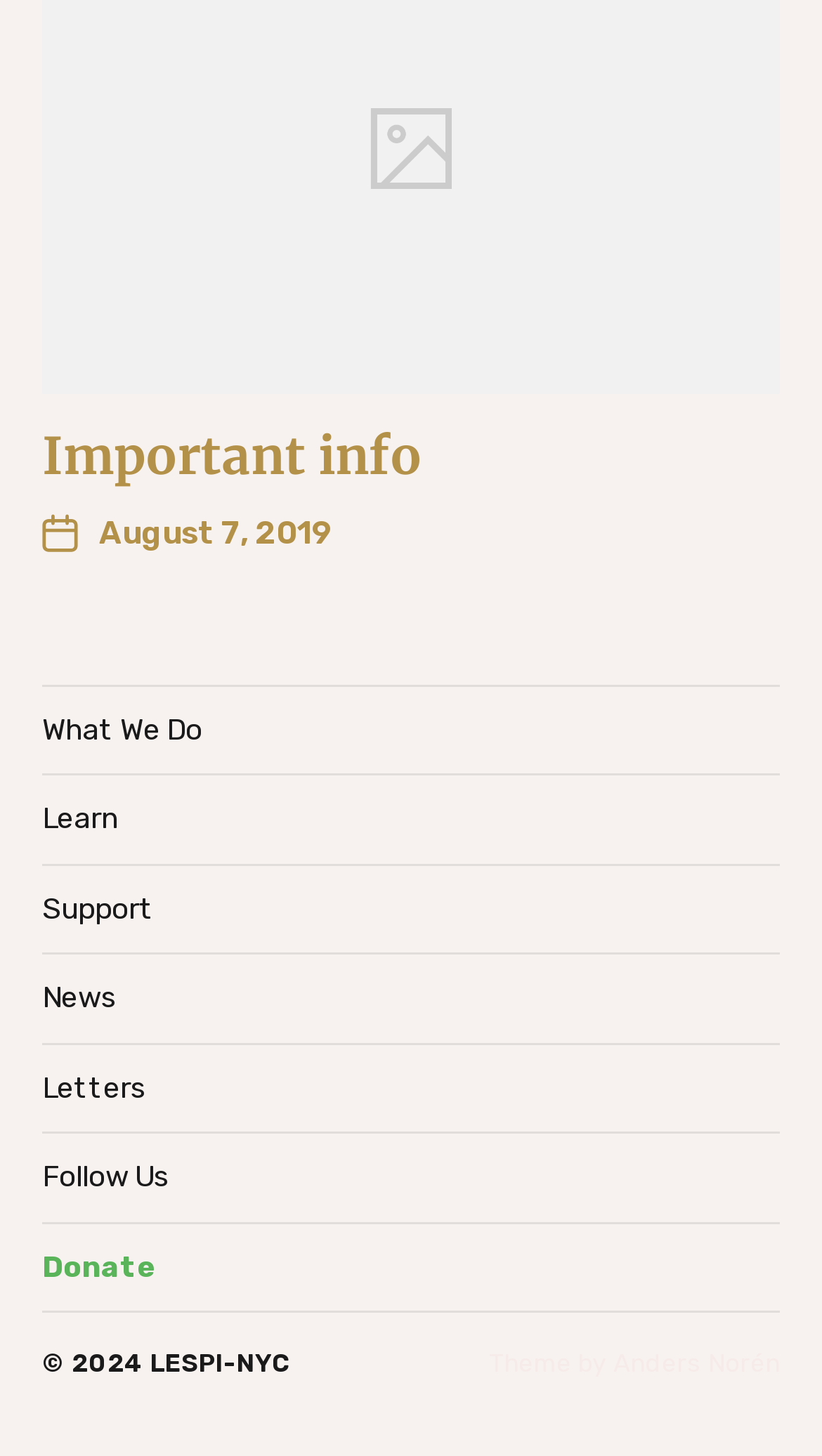Identify the bounding box coordinates of the clickable region necessary to fulfill the following instruction: "Click on 'What We Do'". The bounding box coordinates should be four float numbers between 0 and 1, i.e., [left, top, right, bottom].

[0.051, 0.471, 0.949, 0.531]